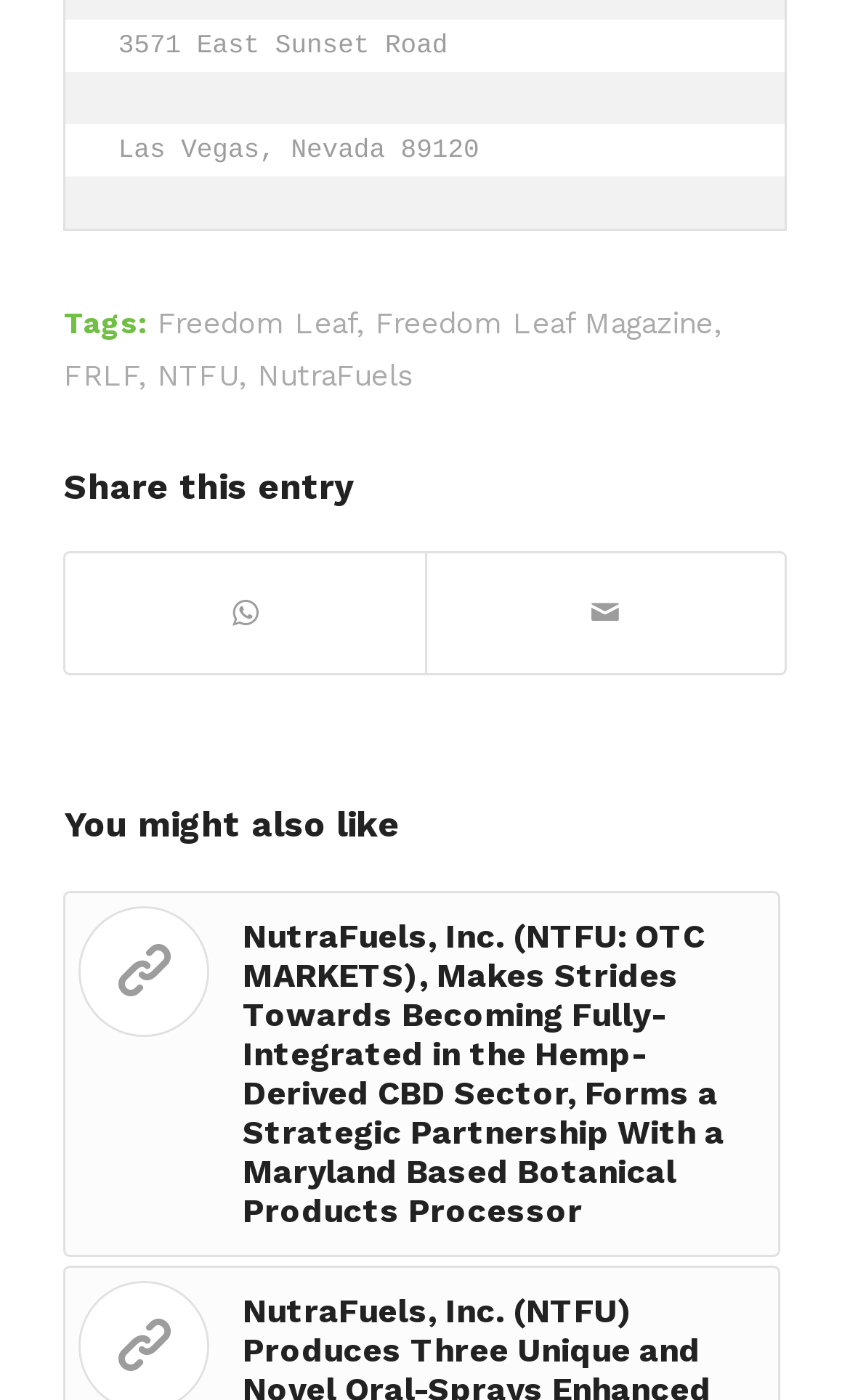Identify the bounding box for the UI element described as: "Freedom Leaf". Ensure the coordinates are four float numbers between 0 and 1, formatted as [left, top, right, bottom].

[0.185, 0.217, 0.419, 0.242]